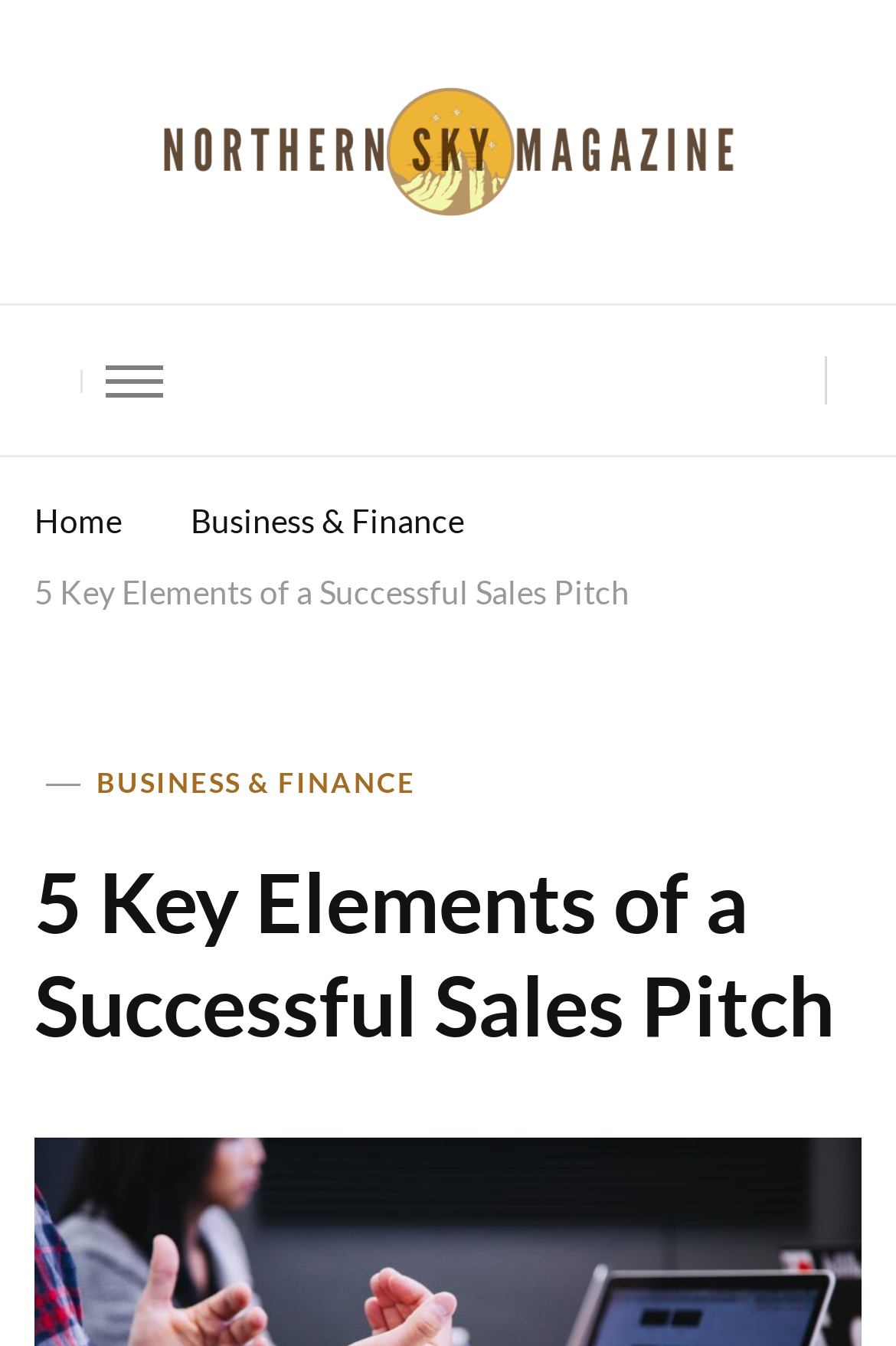Extract the heading text from the webpage.

5 Key Elements of a Successful Sales Pitch